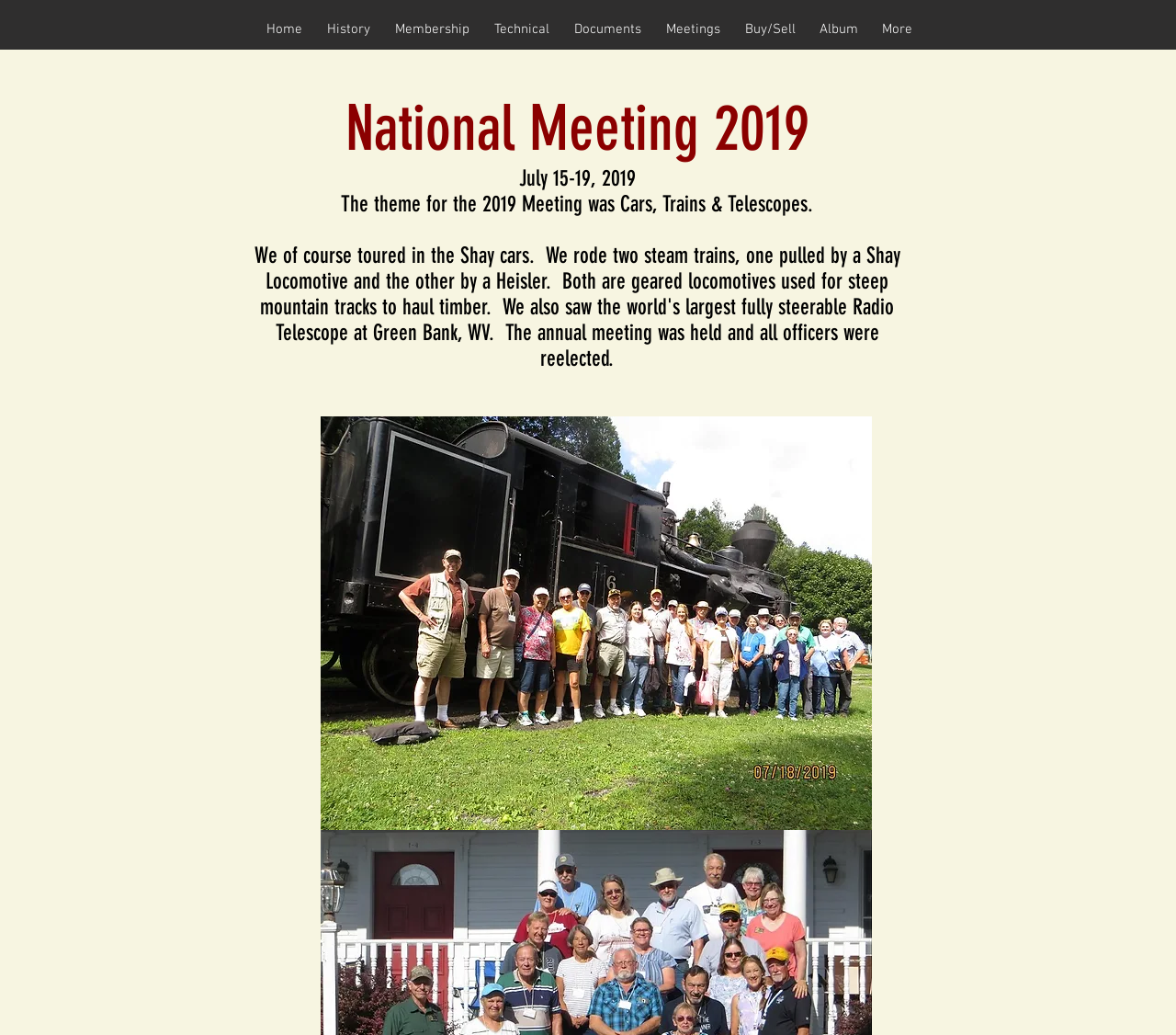How many steam trains did they ride?
Could you please answer the question thoroughly and with as much detail as possible?

I found the answer by reading the text in the heading elements. The sixth heading element mentions 'We rode two steam trains...' which indicates that they rode two steam trains.